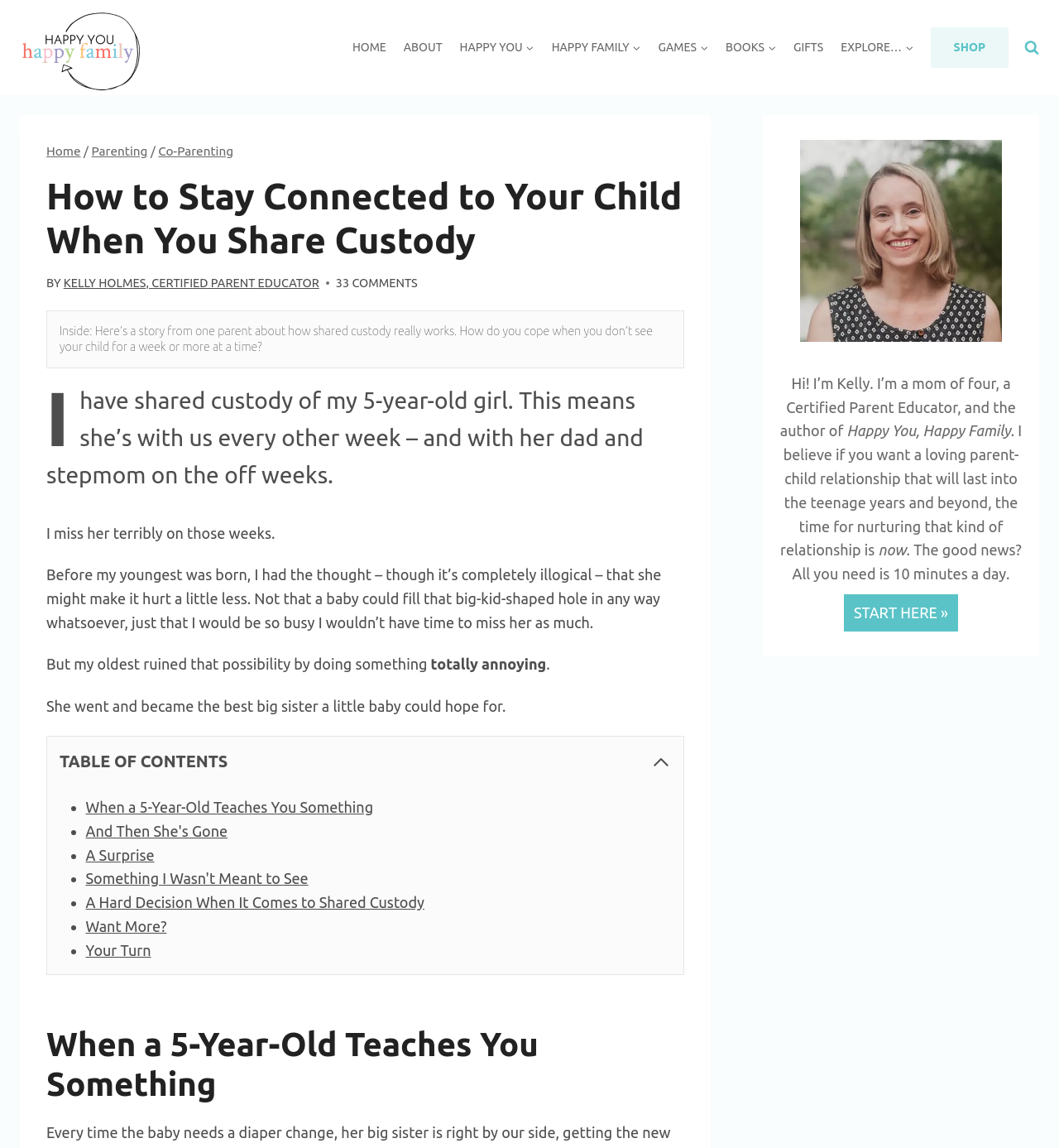Show the bounding box coordinates for the HTML element described as: "Parenting".

[0.086, 0.125, 0.139, 0.138]